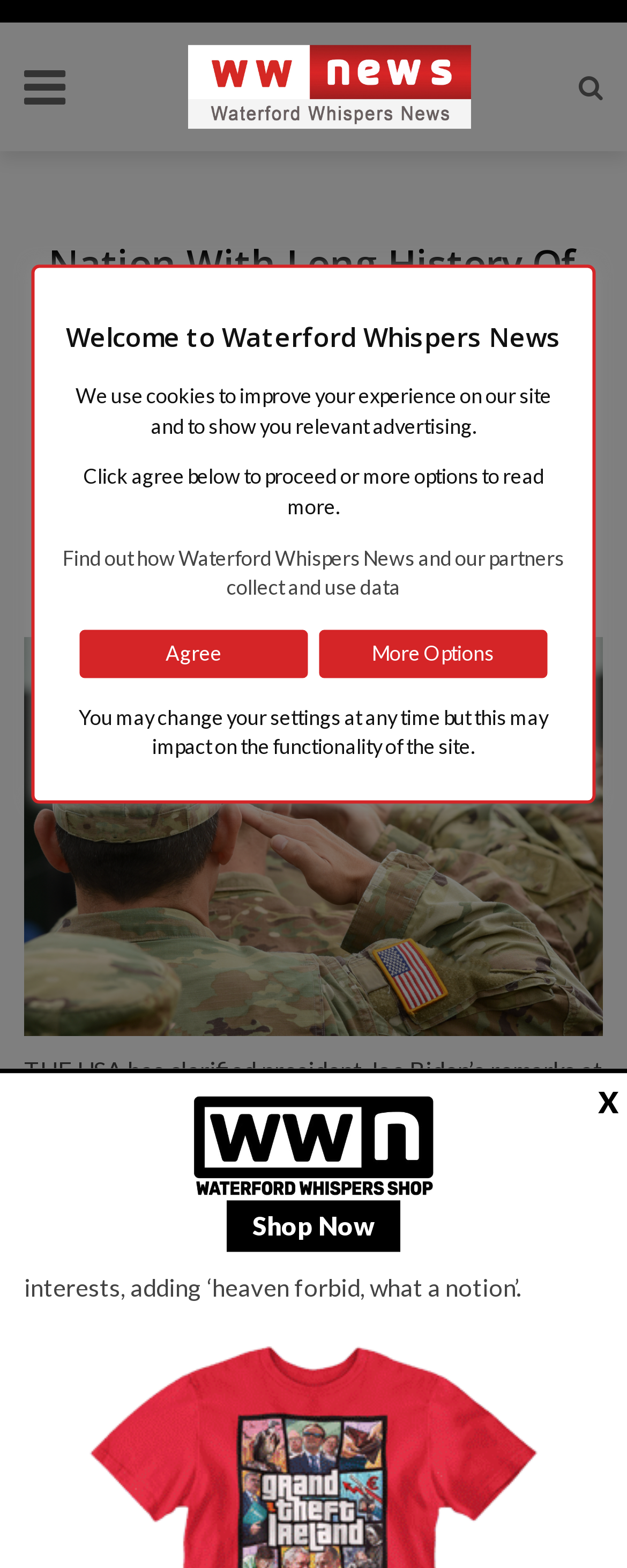Extract the main title from the webpage.

Nation With Long History Of Overthrowing Governments Have No Plans To Do That Now